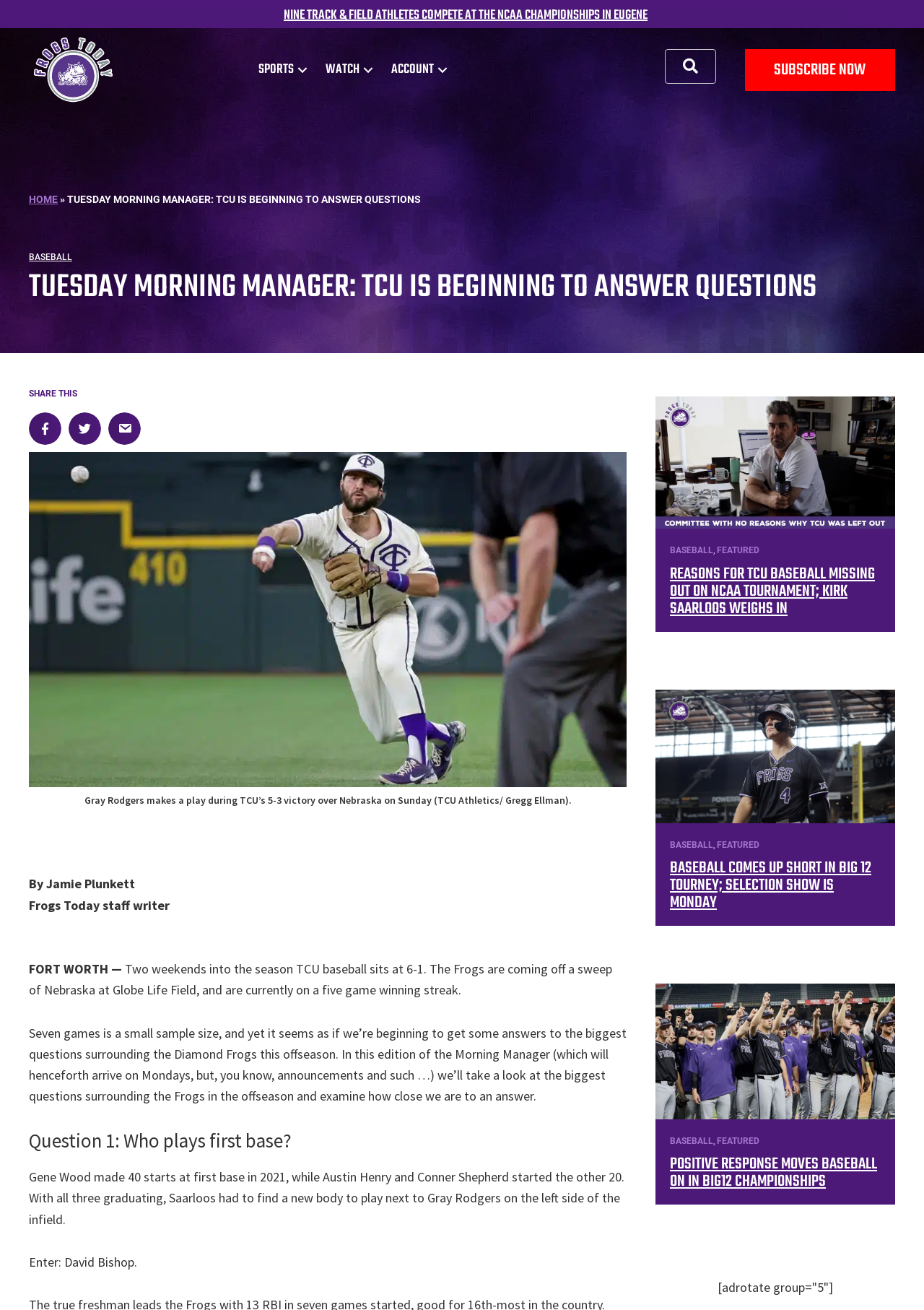Please identify the bounding box coordinates of the region to click in order to complete the task: "Click on the 'SUBSCRIBE NOW' button". The coordinates must be four float numbers between 0 and 1, specified as [left, top, right, bottom].

[0.806, 0.038, 0.969, 0.069]